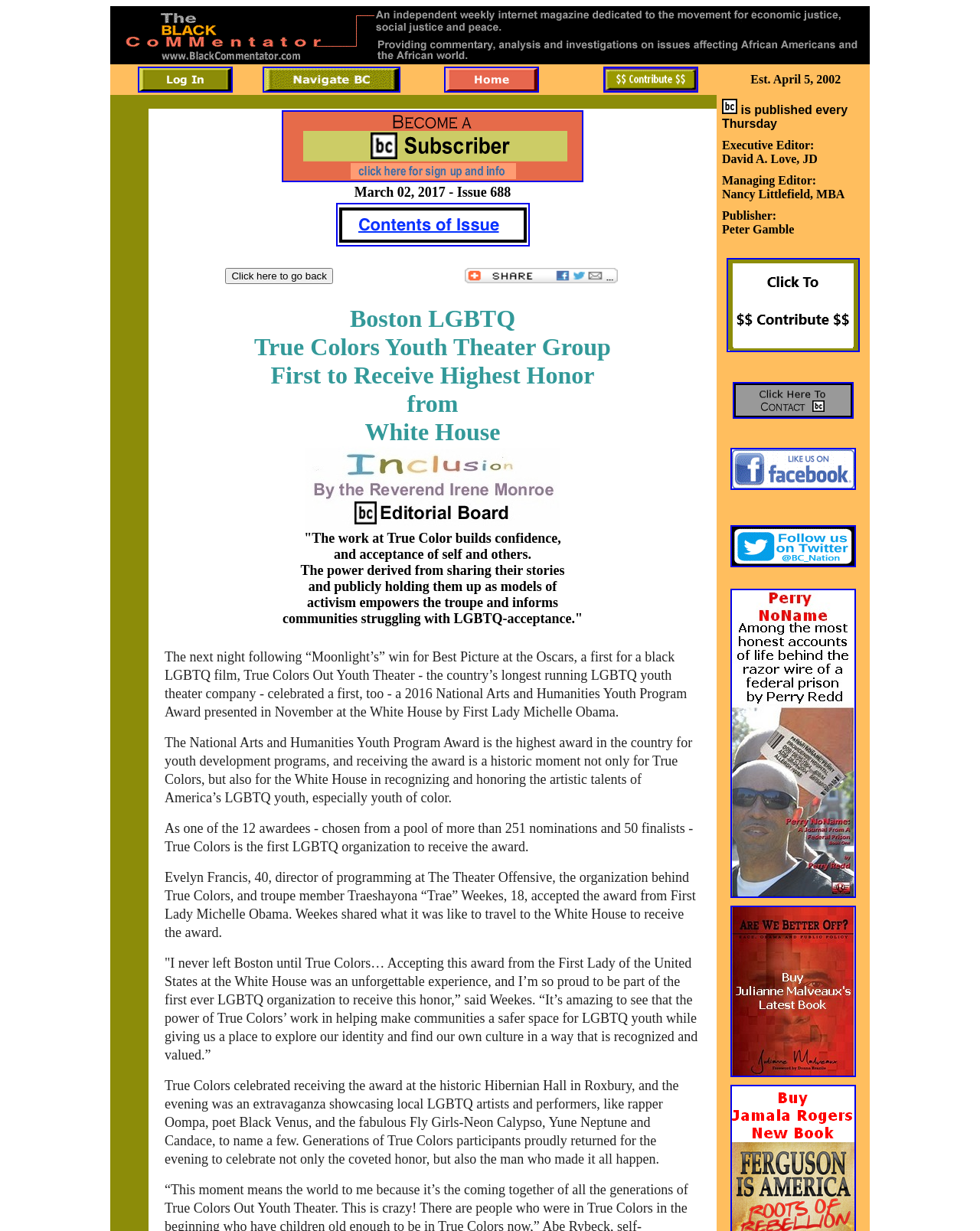Please give the bounding box coordinates of the area that should be clicked to fulfill the following instruction: "View the article about Boston LGBTQ Youth Theater Group". The coordinates should be in the format of four float numbers from 0 to 1, i.e., [left, top, right, bottom].

[0.167, 0.247, 0.716, 0.51]